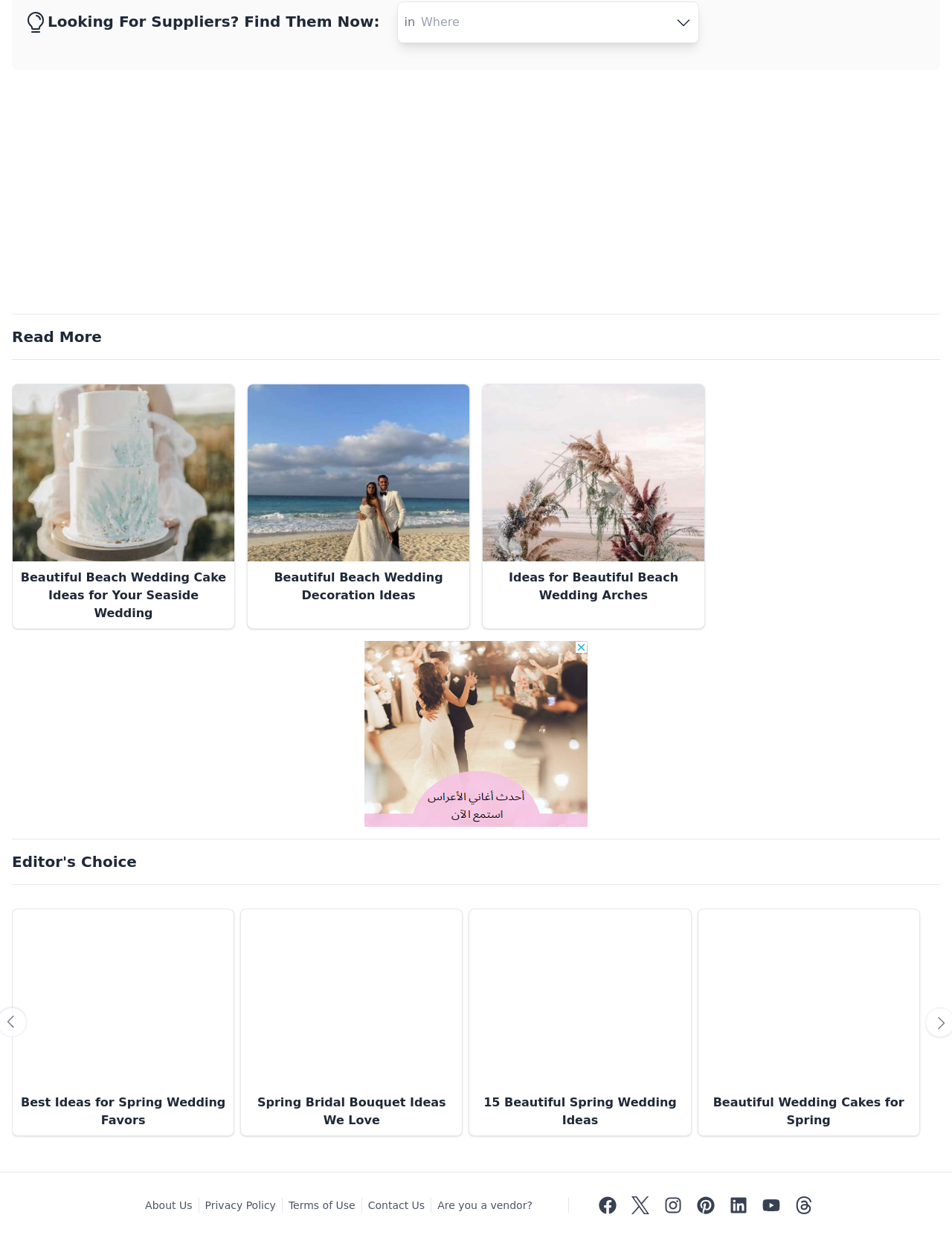Identify the bounding box coordinates necessary to click and complete the given instruction: "Contact Us".

[0.379, 0.967, 0.452, 0.979]